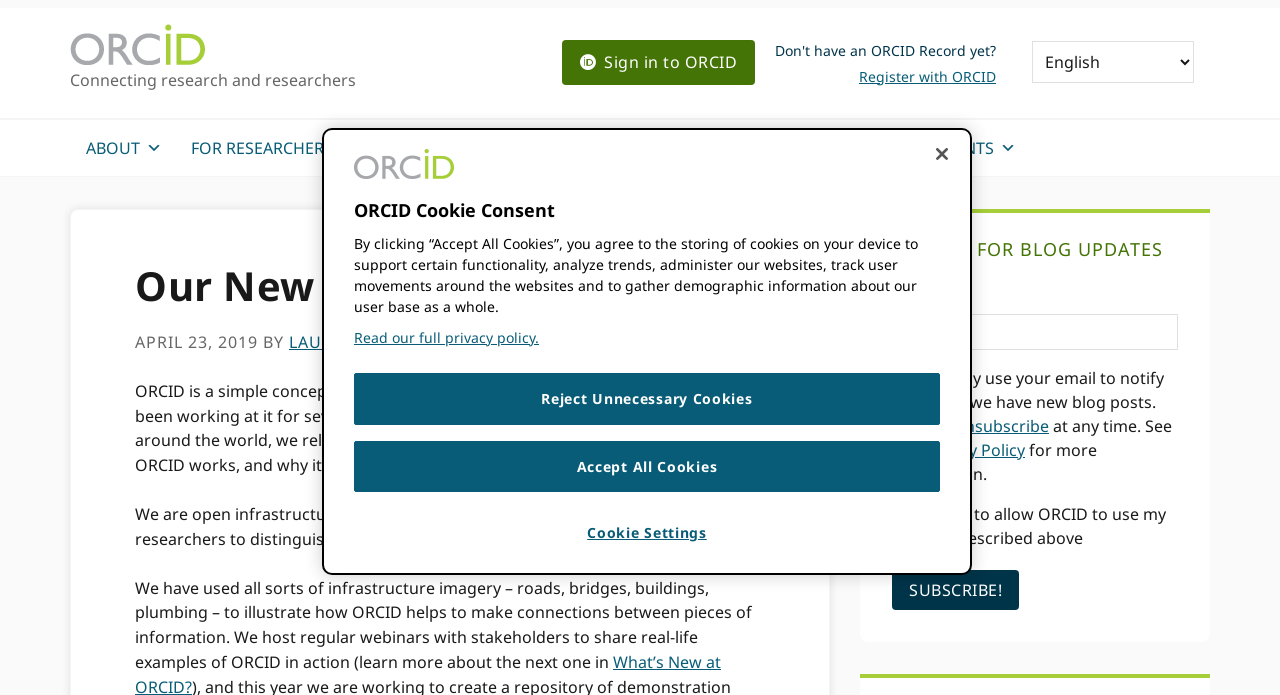Give the bounding box coordinates for the element described by: "Sign in to ORCID".

[0.472, 0.073, 0.576, 0.105]